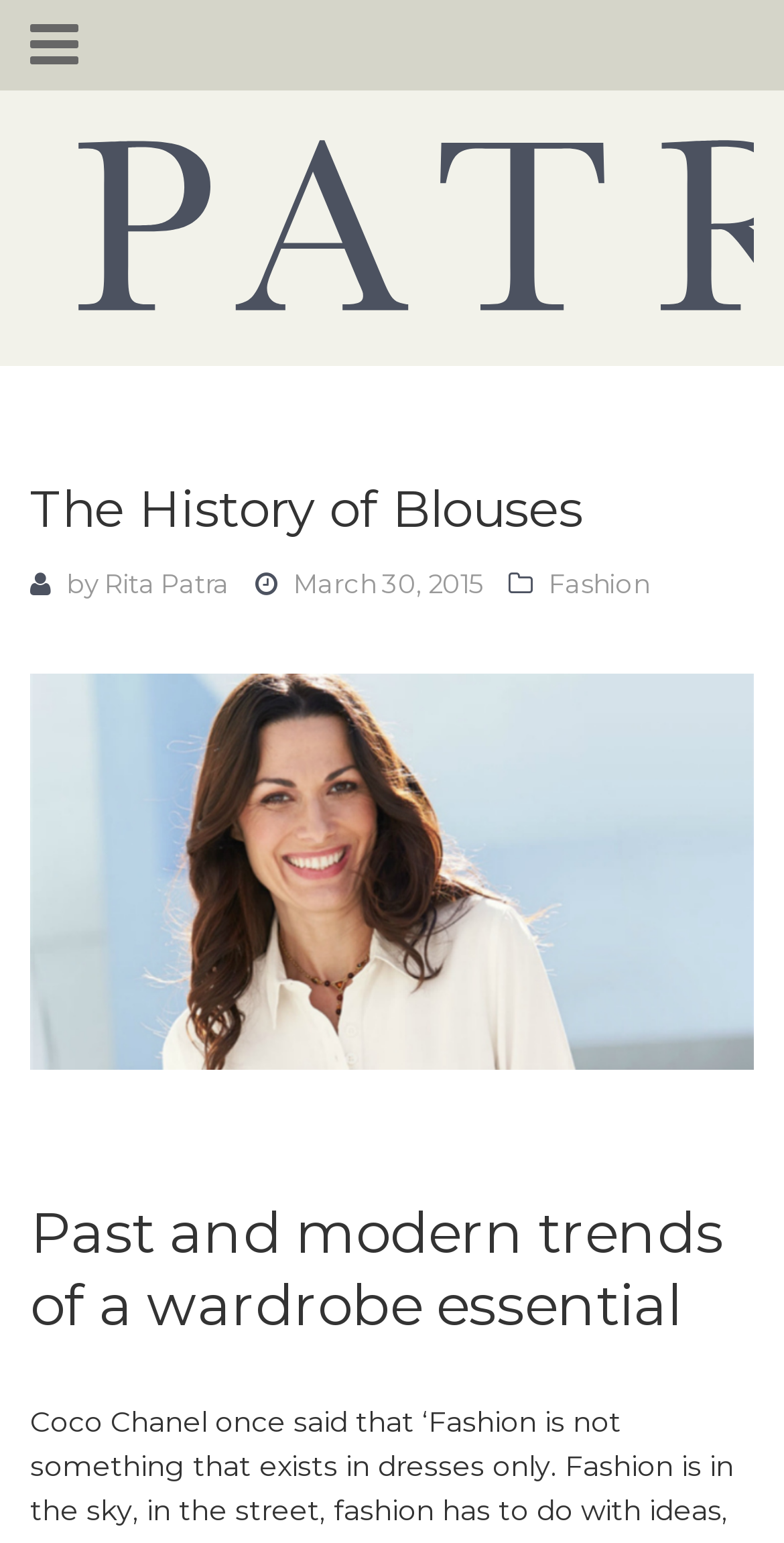Given the description "Rita Patra", determine the bounding box of the corresponding UI element.

[0.133, 0.367, 0.292, 0.388]